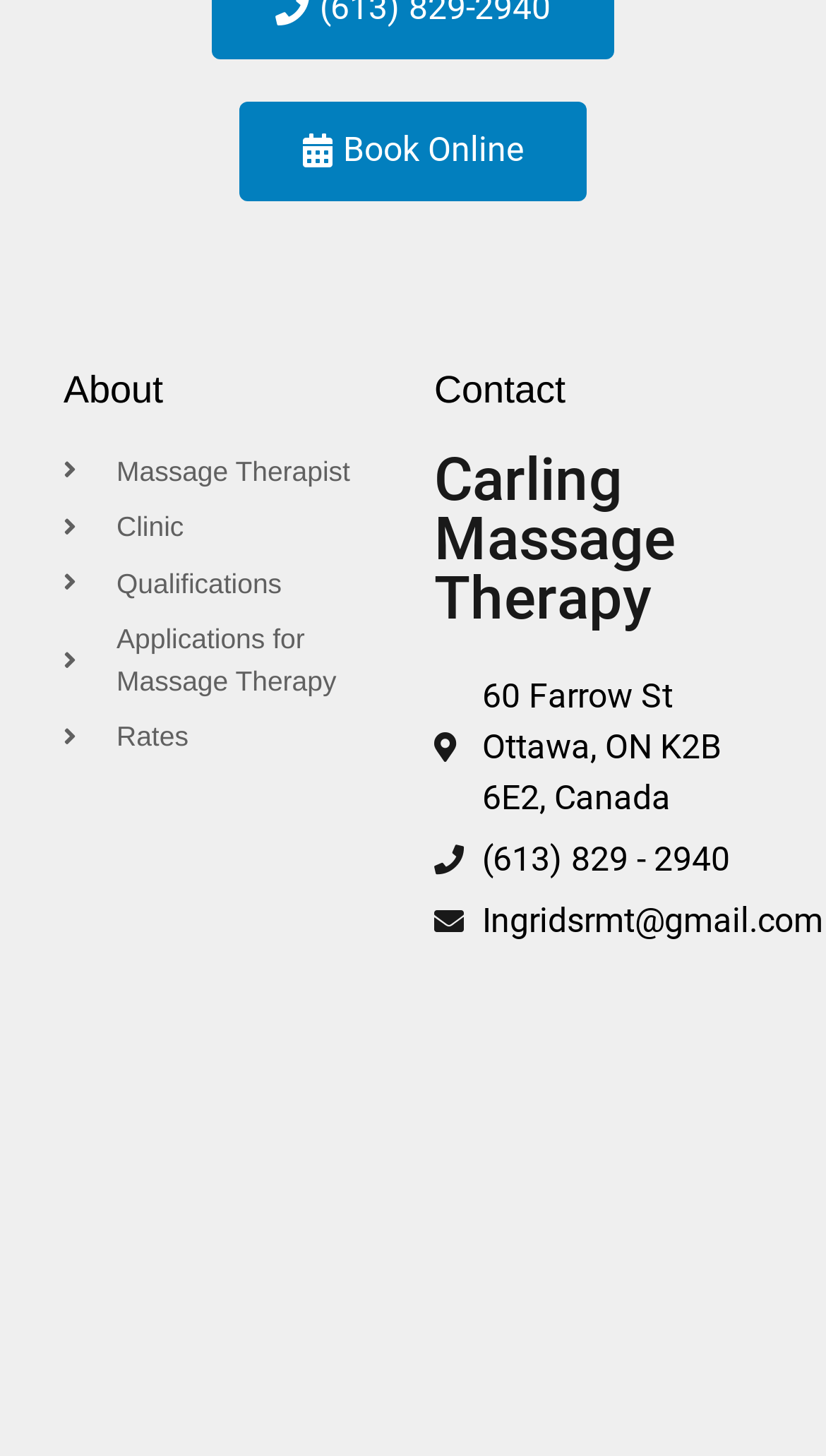Identify the bounding box for the described UI element: "Book Online".

[0.29, 0.069, 0.71, 0.138]